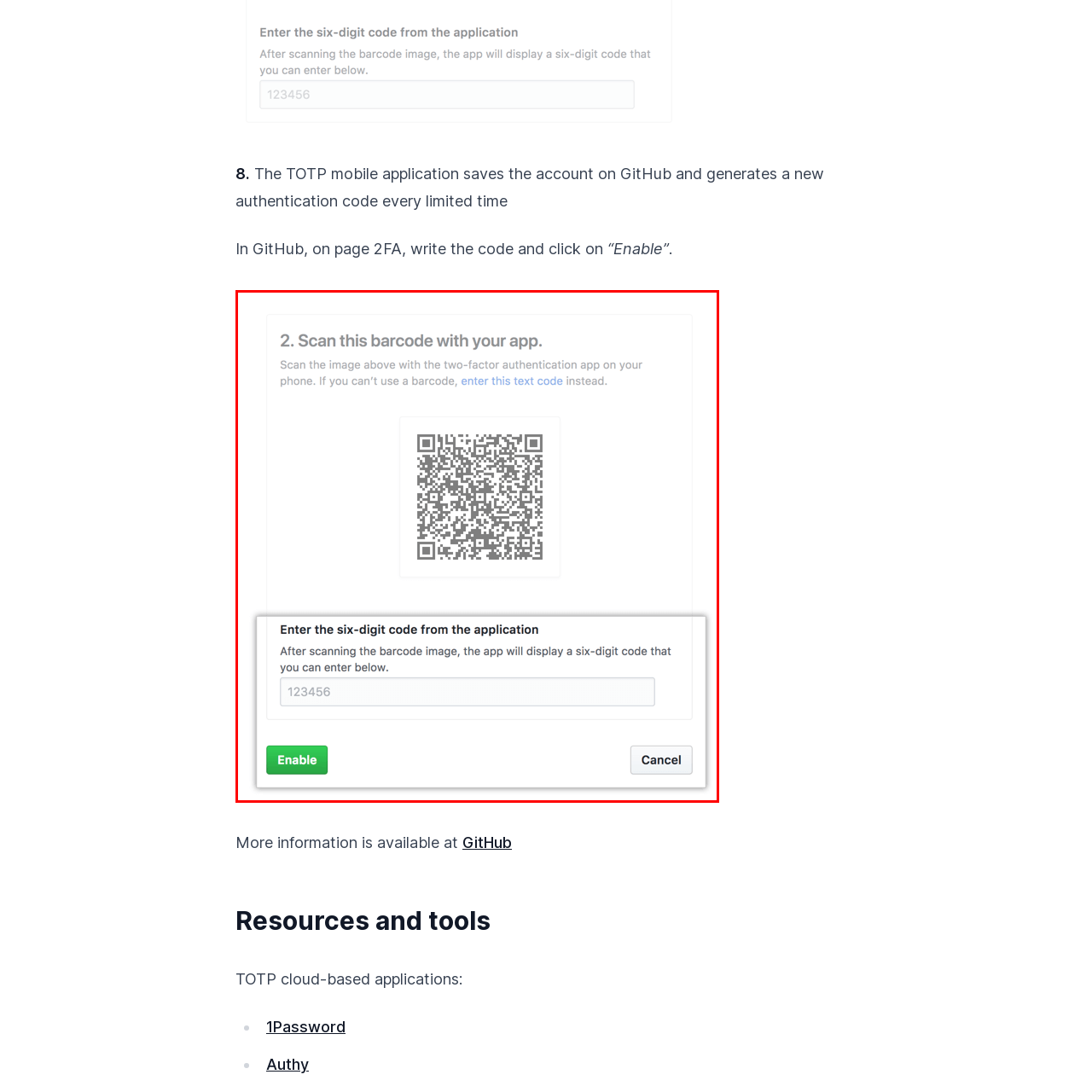What is the alternative to scanning the QR code?
Inspect the image within the red bounding box and answer concisely using one word or a short phrase.

Enter a text code